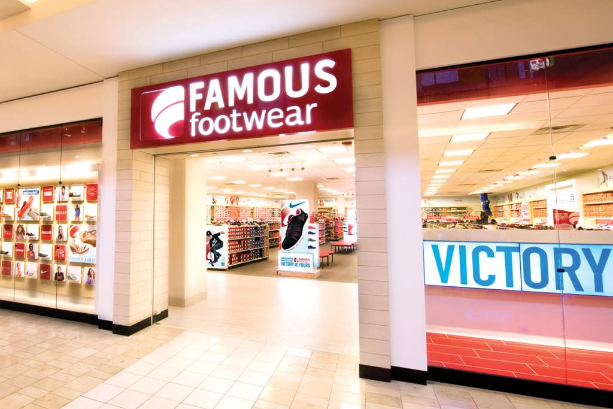From the details in the image, provide a thorough response to the question: What type of products are sold in this store?

The question asks about the type of products sold in the store, and based on the caption, it is mentioned that the store is a popular shoe retail chain, and the shelves are filled with various brands and styles of shoes, indicating that the store sells shoes.